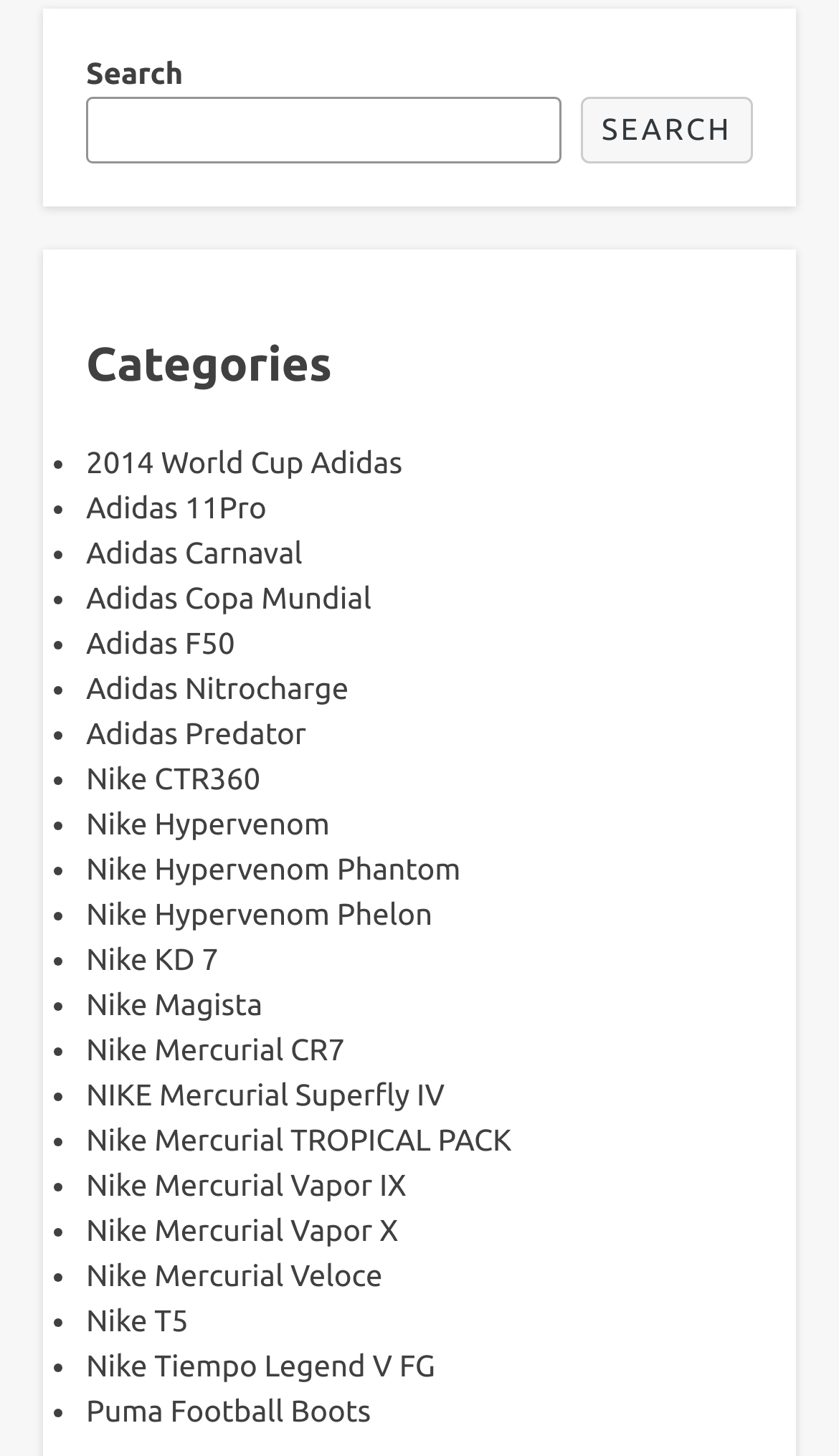Please identify the bounding box coordinates of the clickable area that will allow you to execute the instruction: "read about retained search".

None